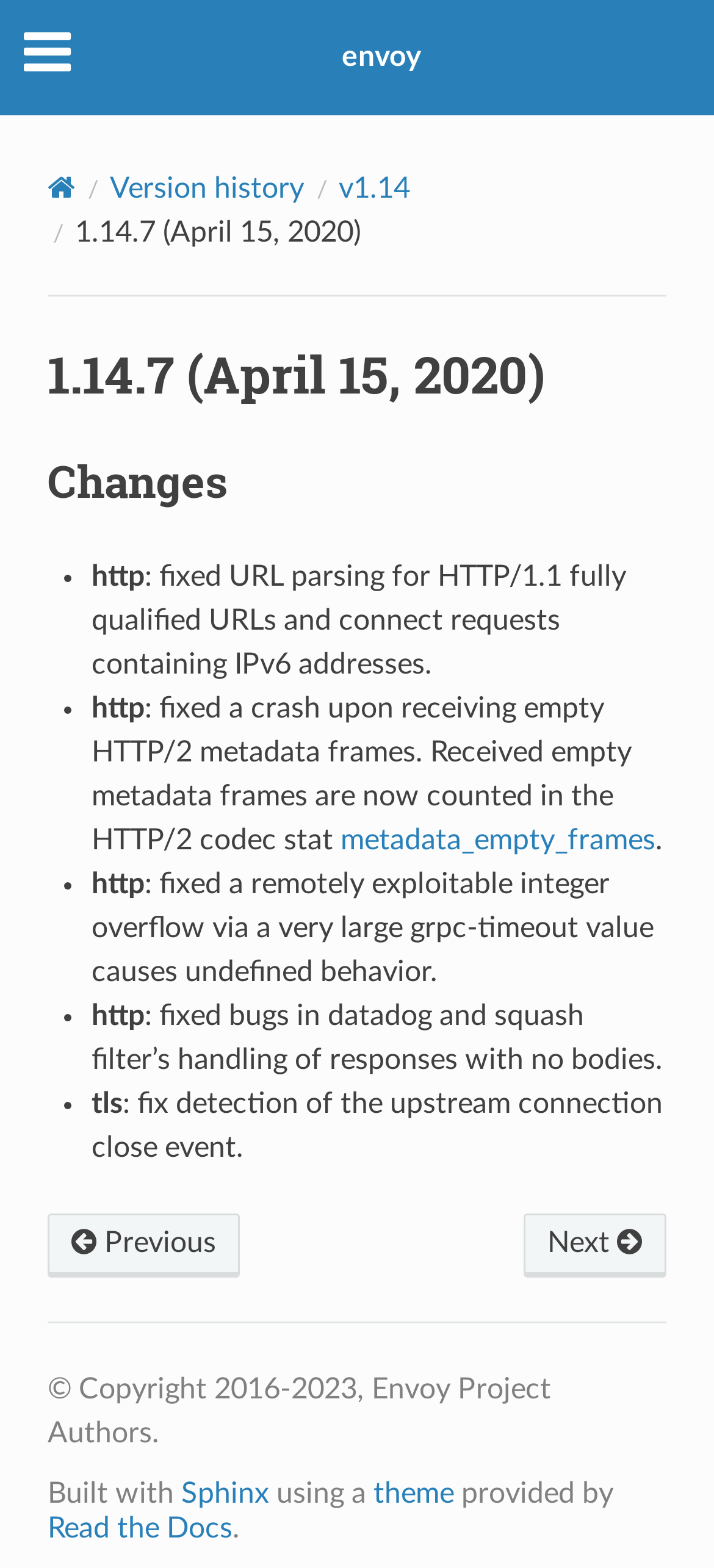Respond to the following question using a concise word or phrase: 
What is the change related to HTTP/1.1 fully qualified URLs and connect requests containing IPv6 addresses?

Fixed URL parsing